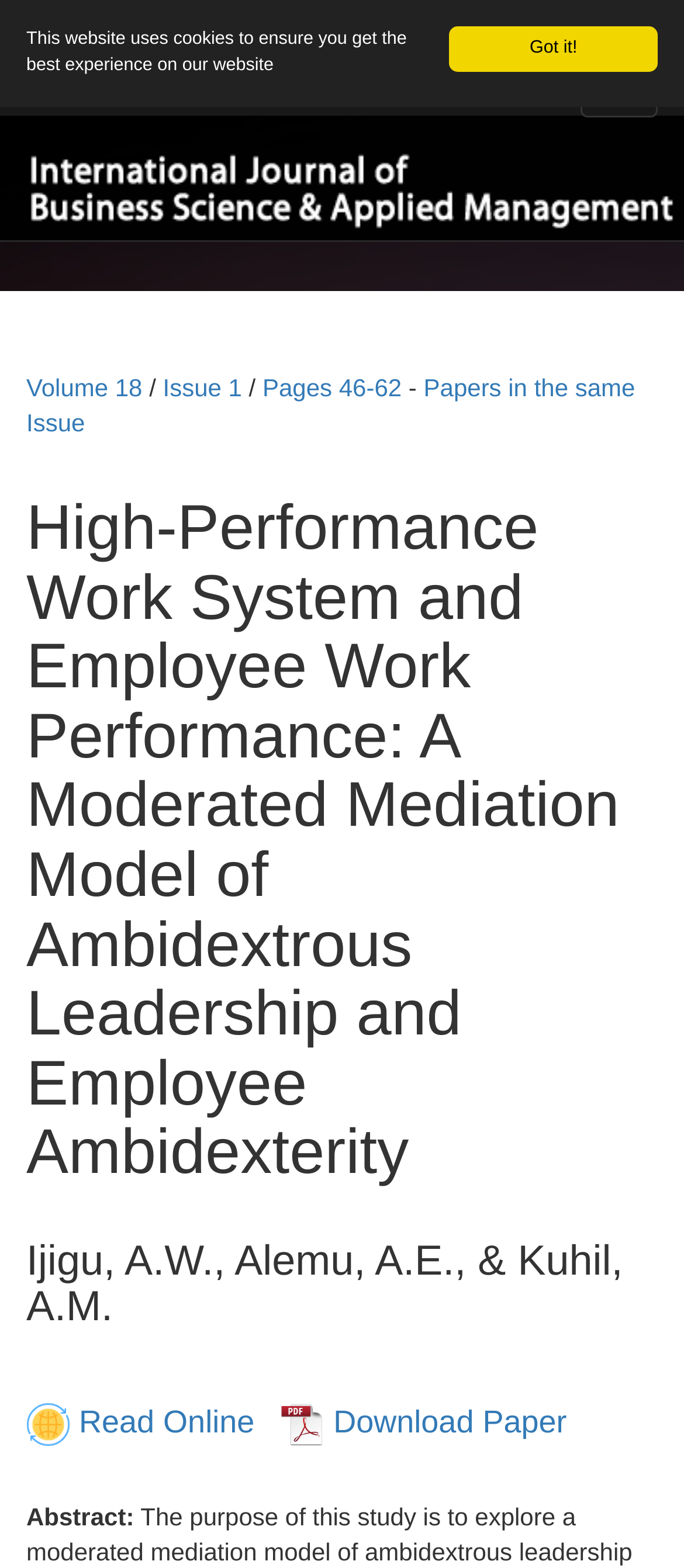Identify the bounding box for the described UI element. Provide the coordinates in (top-left x, top-left y, bottom-right x, bottom-right y) format with values ranging from 0 to 1: Papers in the same Issue

[0.038, 0.238, 0.929, 0.278]